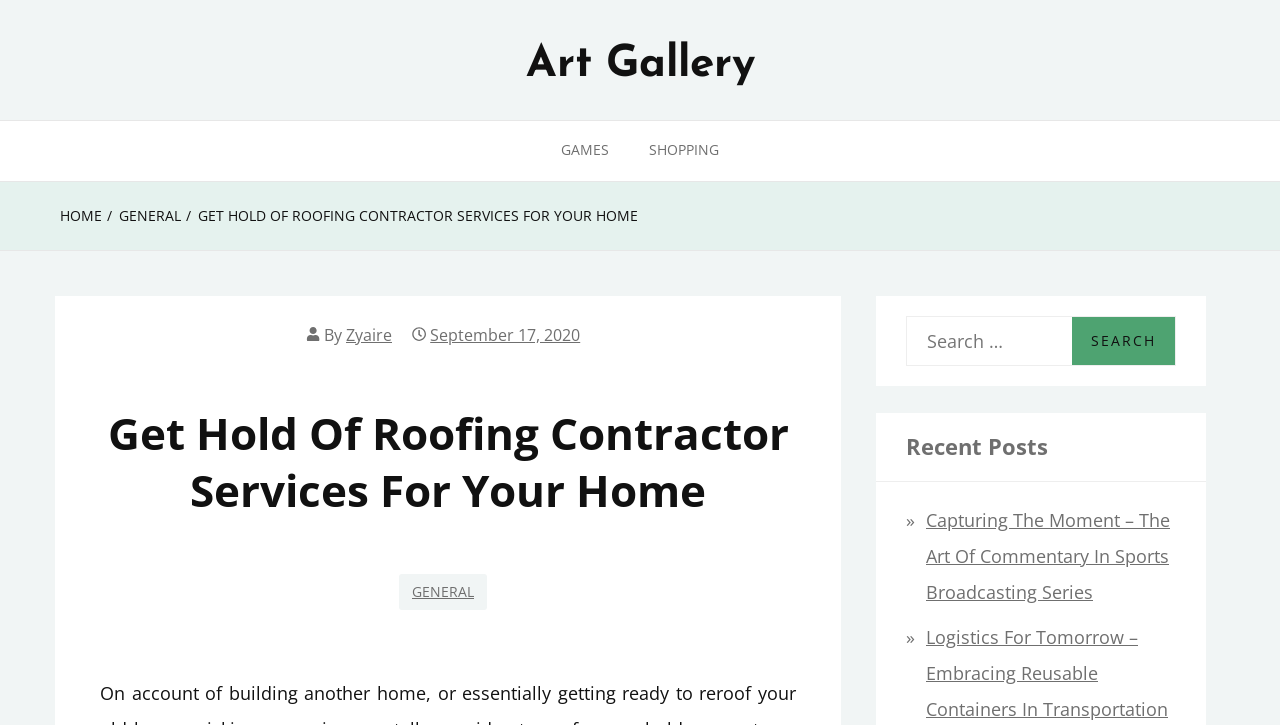Refer to the element description parent_node: Search for: value="Search" and identify the corresponding bounding box in the screenshot. Format the coordinates as (top-left x, top-left y, bottom-right x, bottom-right y) with values in the range of 0 to 1.

[0.838, 0.438, 0.918, 0.504]